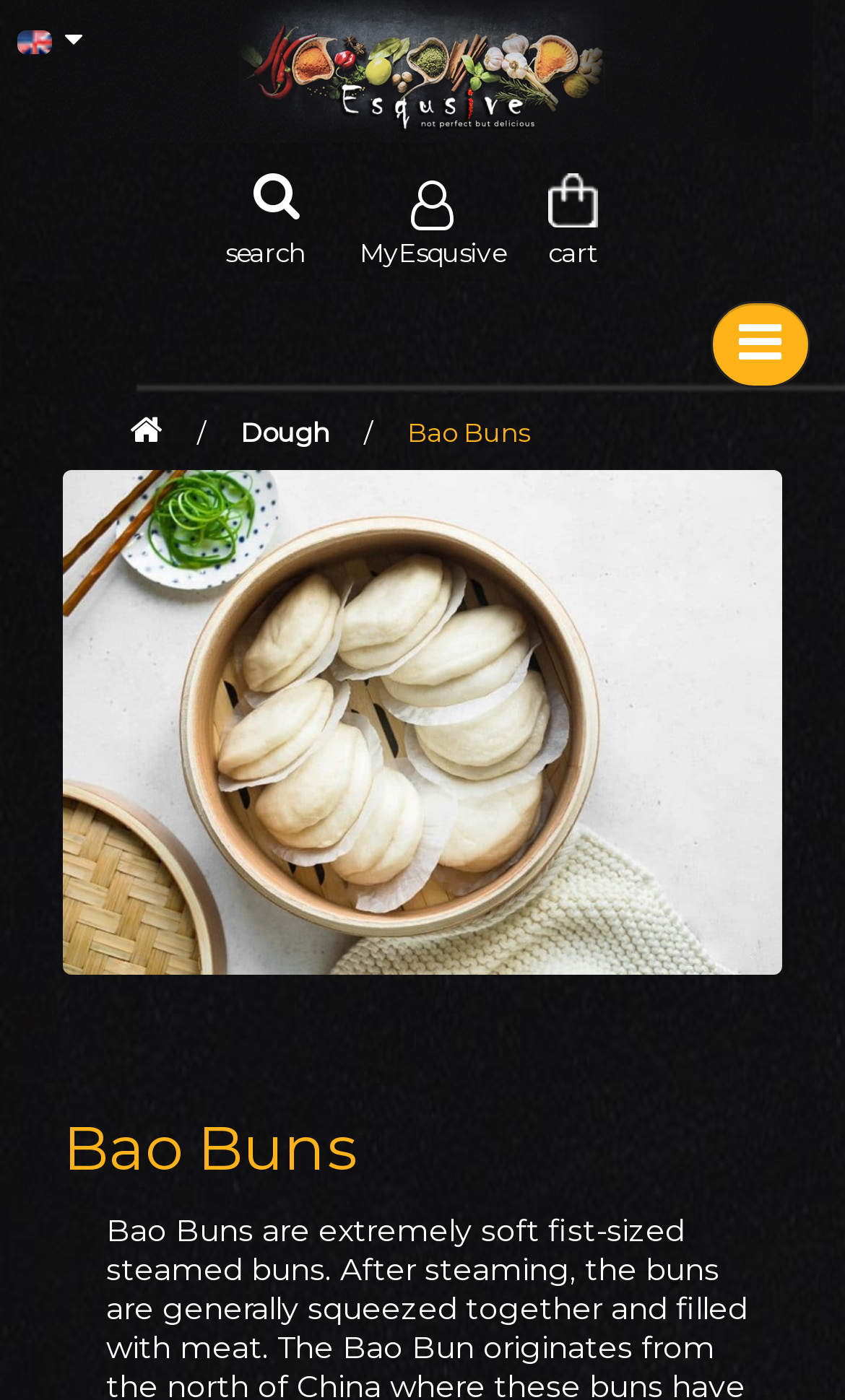Show the bounding box coordinates for the HTML element described as: "Dough".

[0.285, 0.297, 0.39, 0.321]